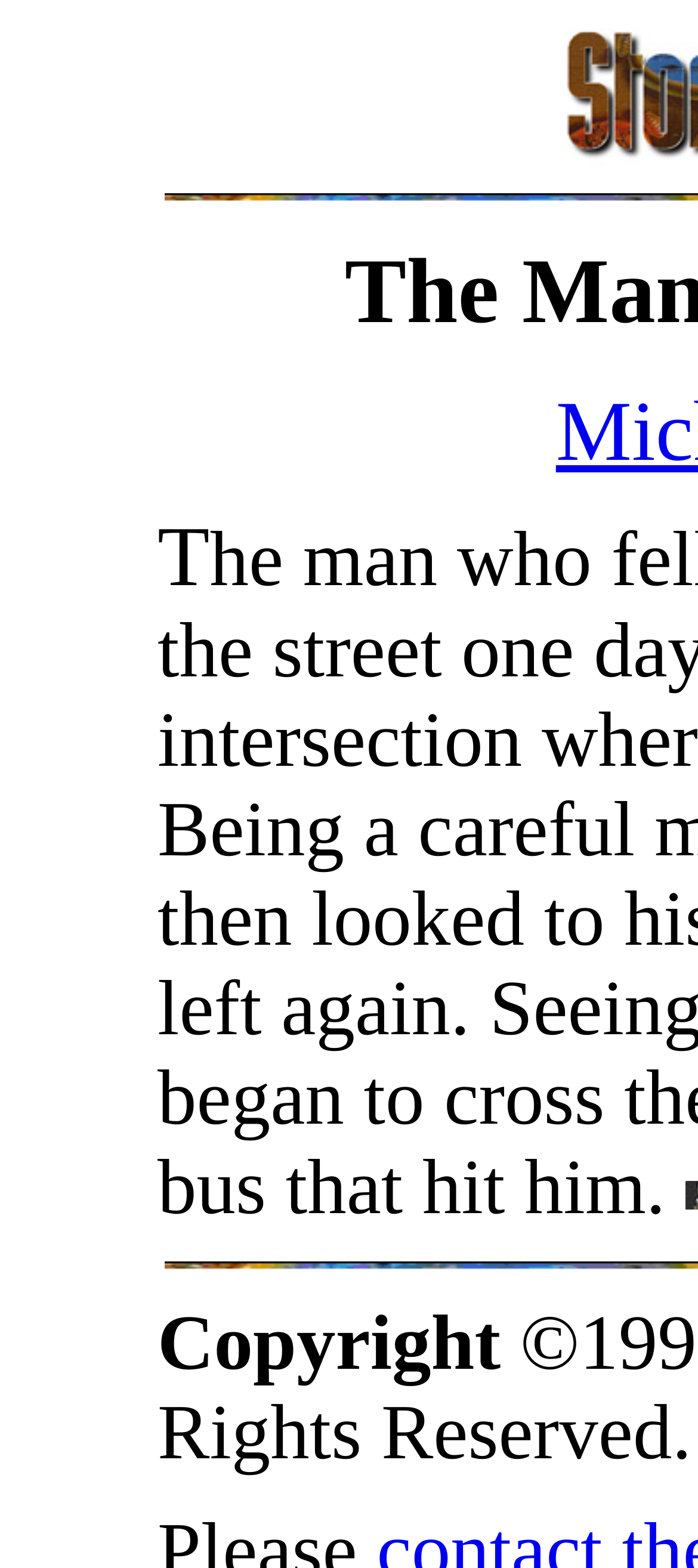Identify and provide the main heading of the webpage.

The Man Who Fell in Love